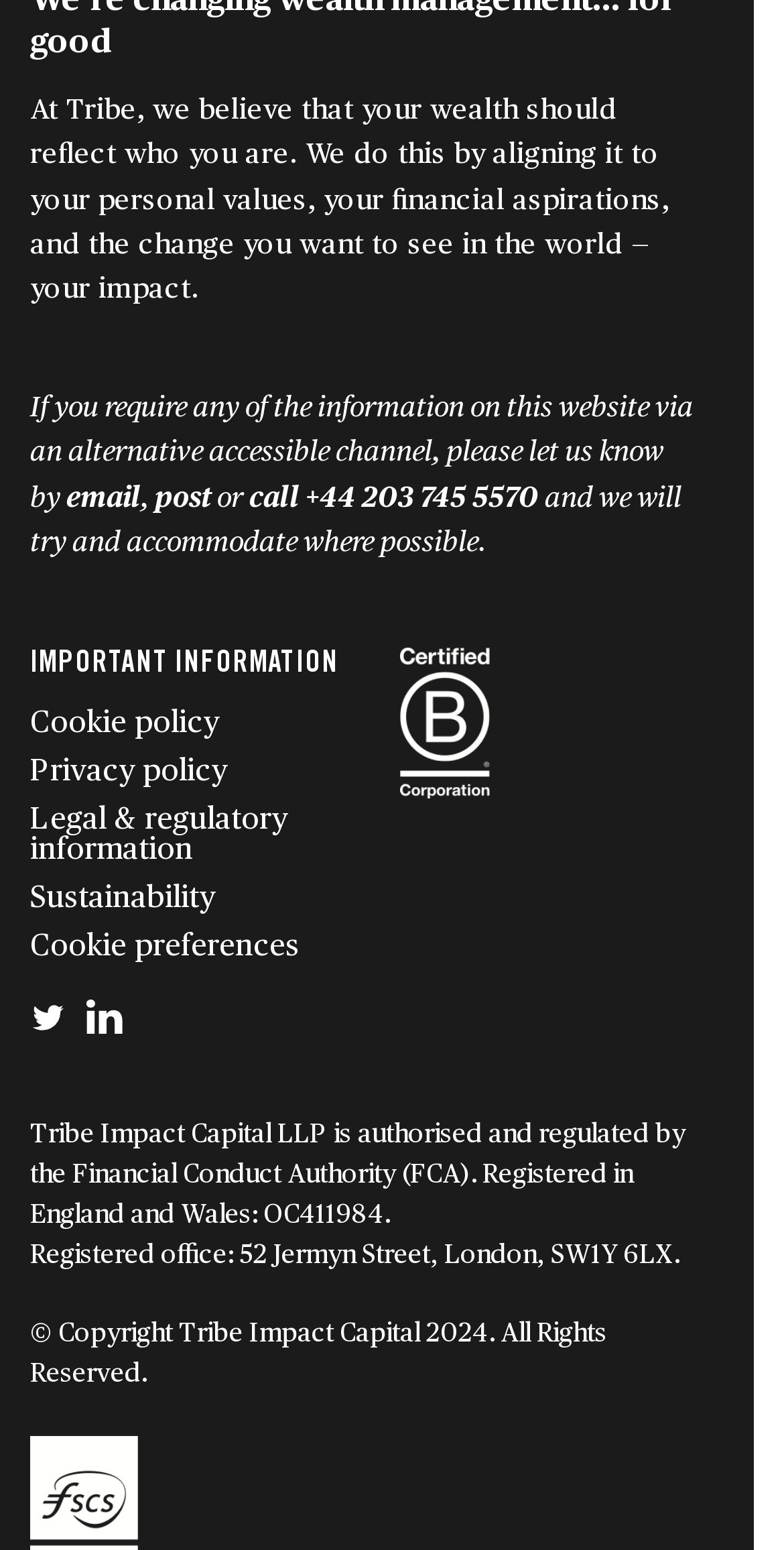Please determine the bounding box coordinates for the element with the description: "value="Go!"".

None